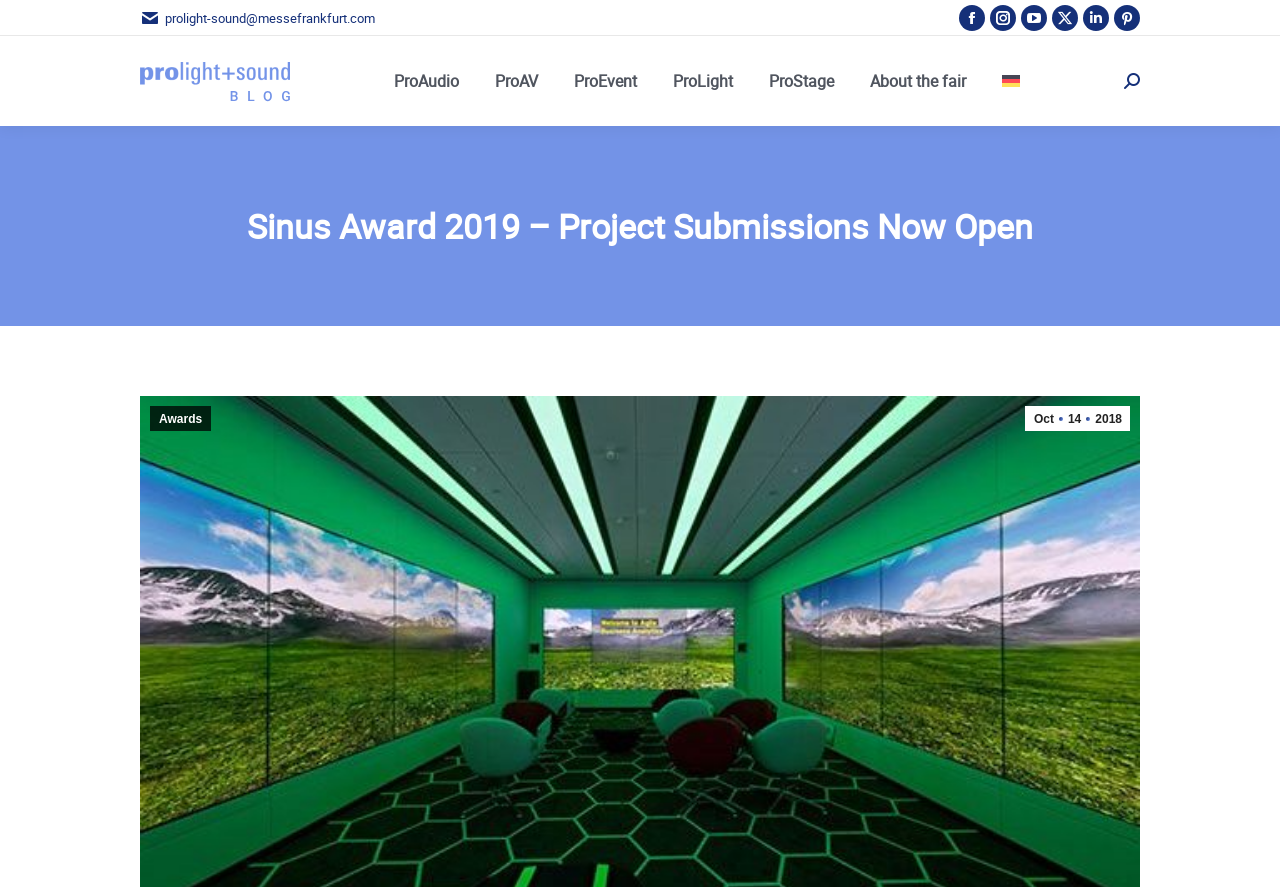Determine the title of the webpage and give its text content.

Sinus Award 2019 – Project Submissions Now Open